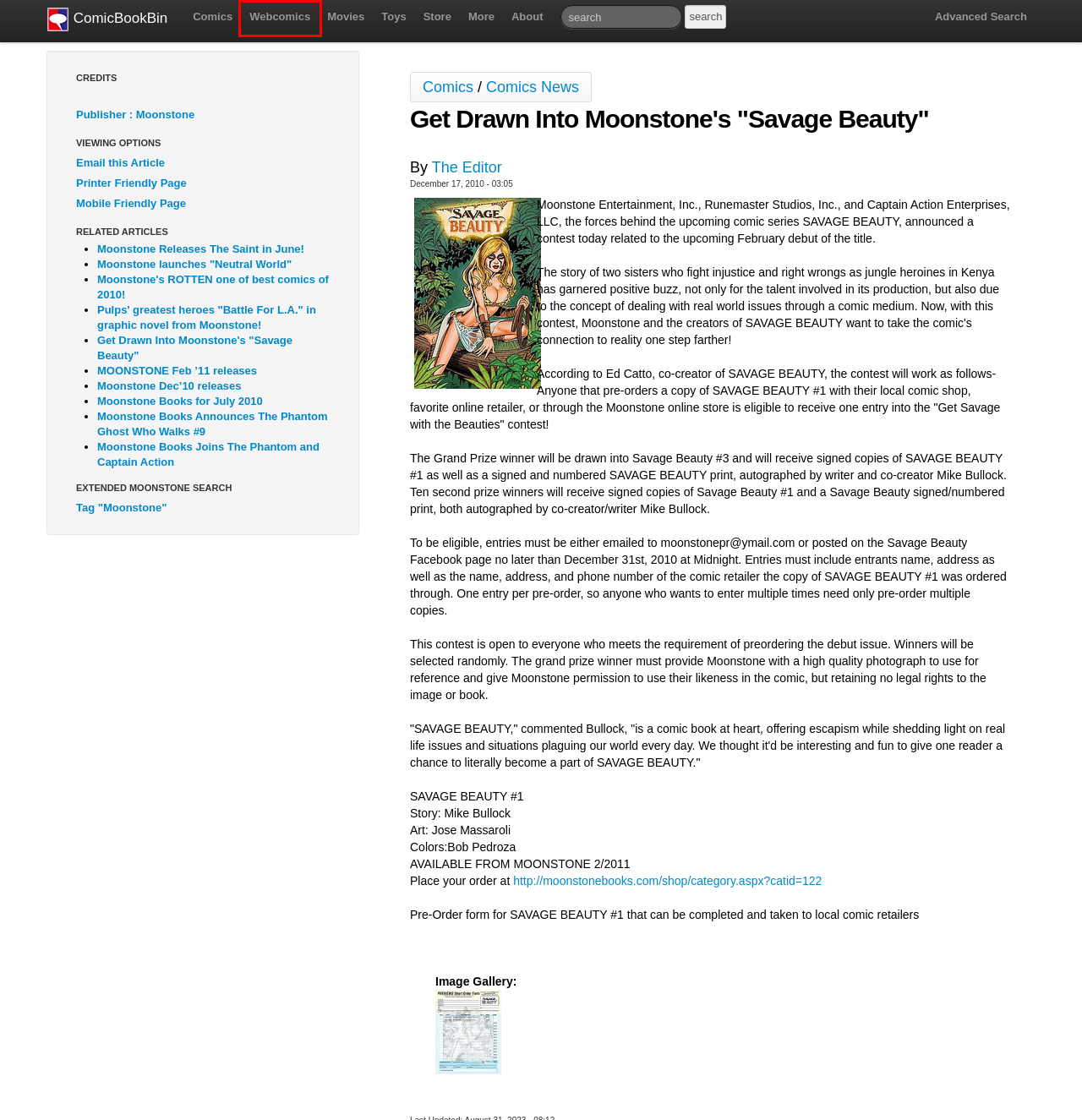Given a screenshot of a webpage with a red bounding box around a UI element, please identify the most appropriate webpage description that matches the new webpage after you click on the element. Here are the candidates:
A. Moonstone Dec’10 releases
B. Moonstone's ROTTEN one of best comics of 2010!
C. Moonstone Books for July 2010
D. ComicBookBin Store
E. Pulps' greatest heroes "Battle For L.A." in graphic novel from Moonstone!
F. MOONSTONE Feb ’11 releases
G. Comics News
H. Webcomics

H